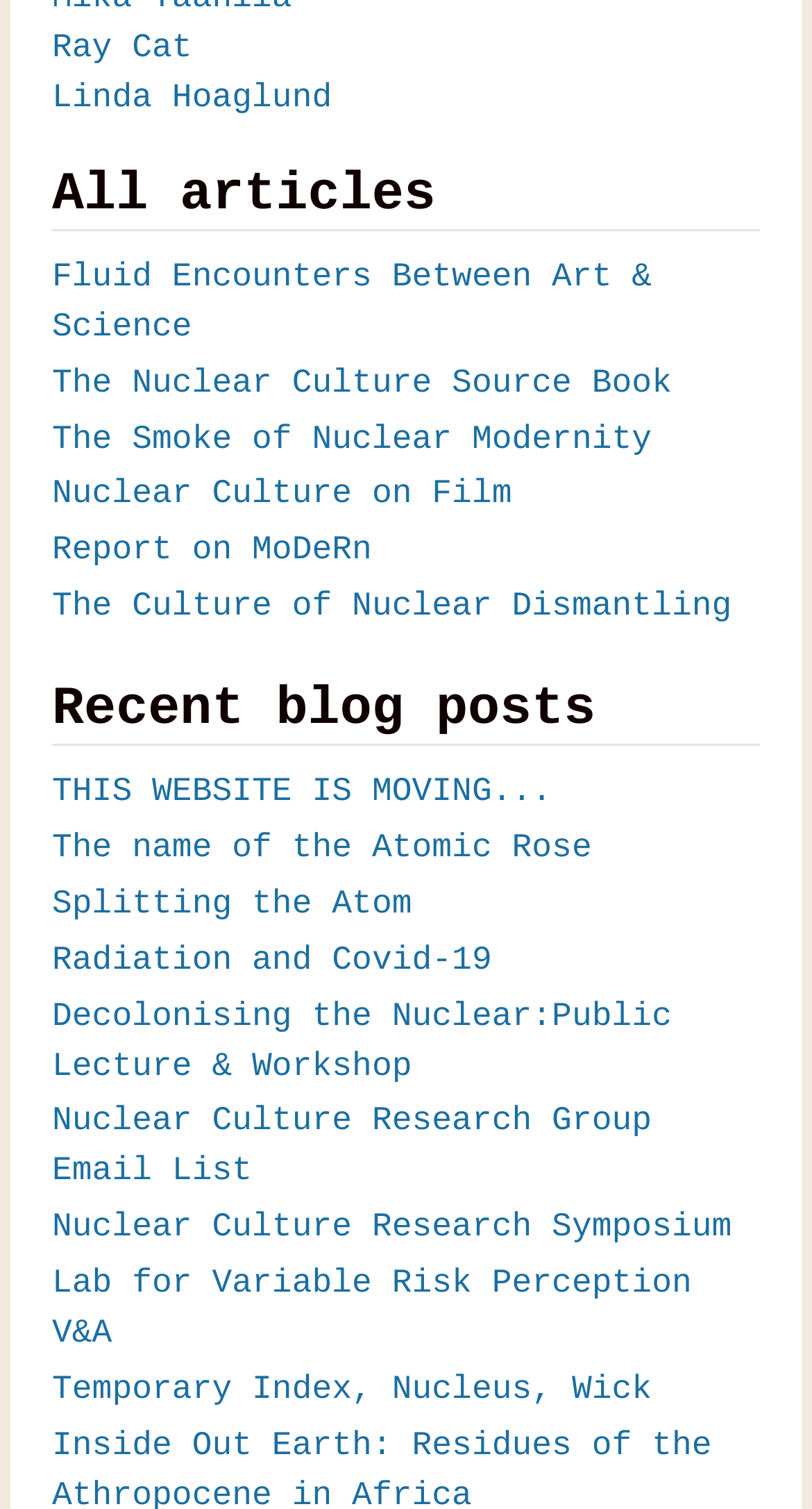Using the provided element description: "Ray Cat", identify the bounding box coordinates. The coordinates should be four floats between 0 and 1 in the order [left, top, right, bottom].

[0.064, 0.019, 0.236, 0.044]